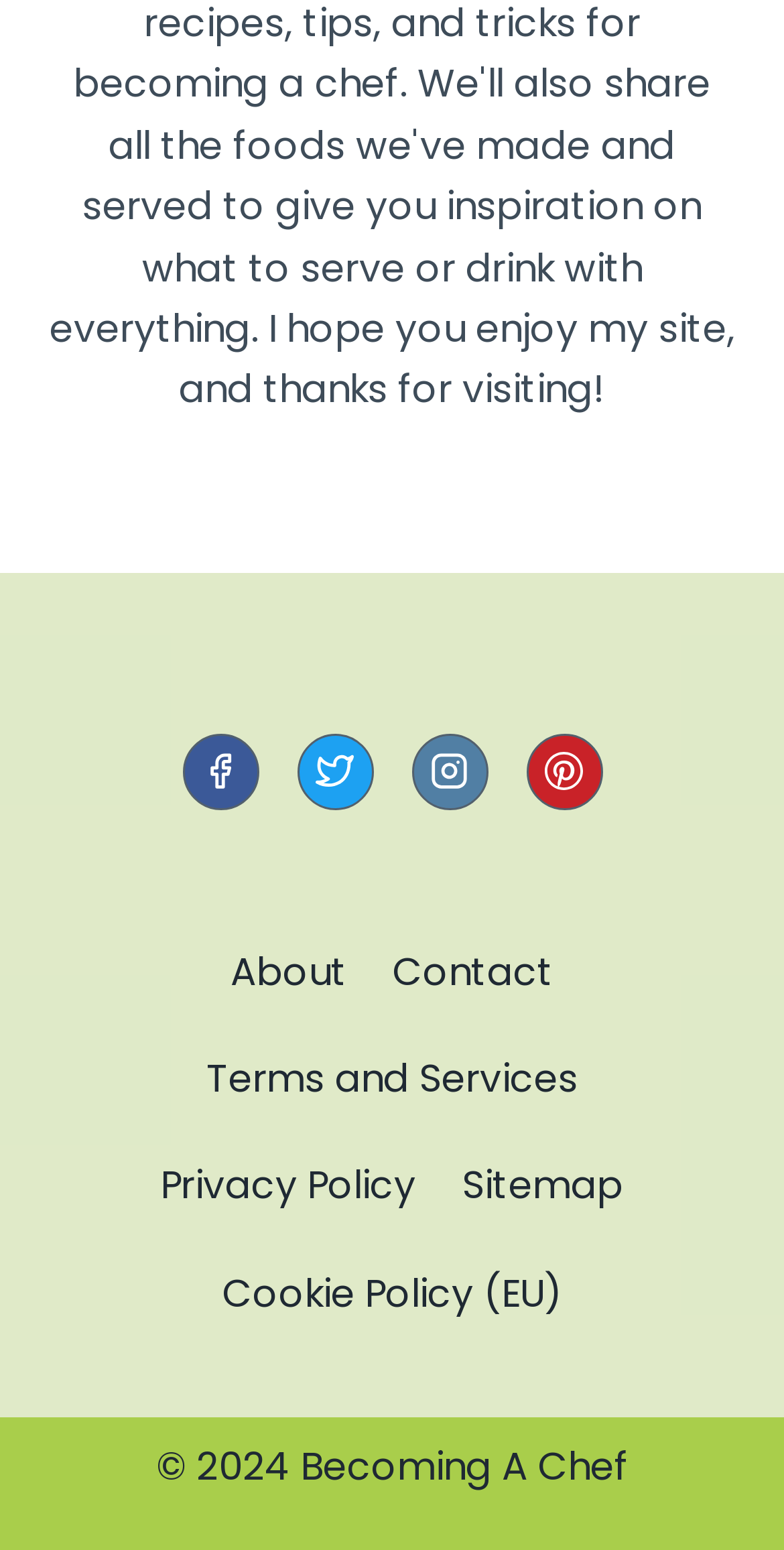What is the copyright year?
Using the information from the image, answer the question thoroughly.

I found the copyright information at the bottom of the webpage, which states '© 2024 Becoming A Chef'.